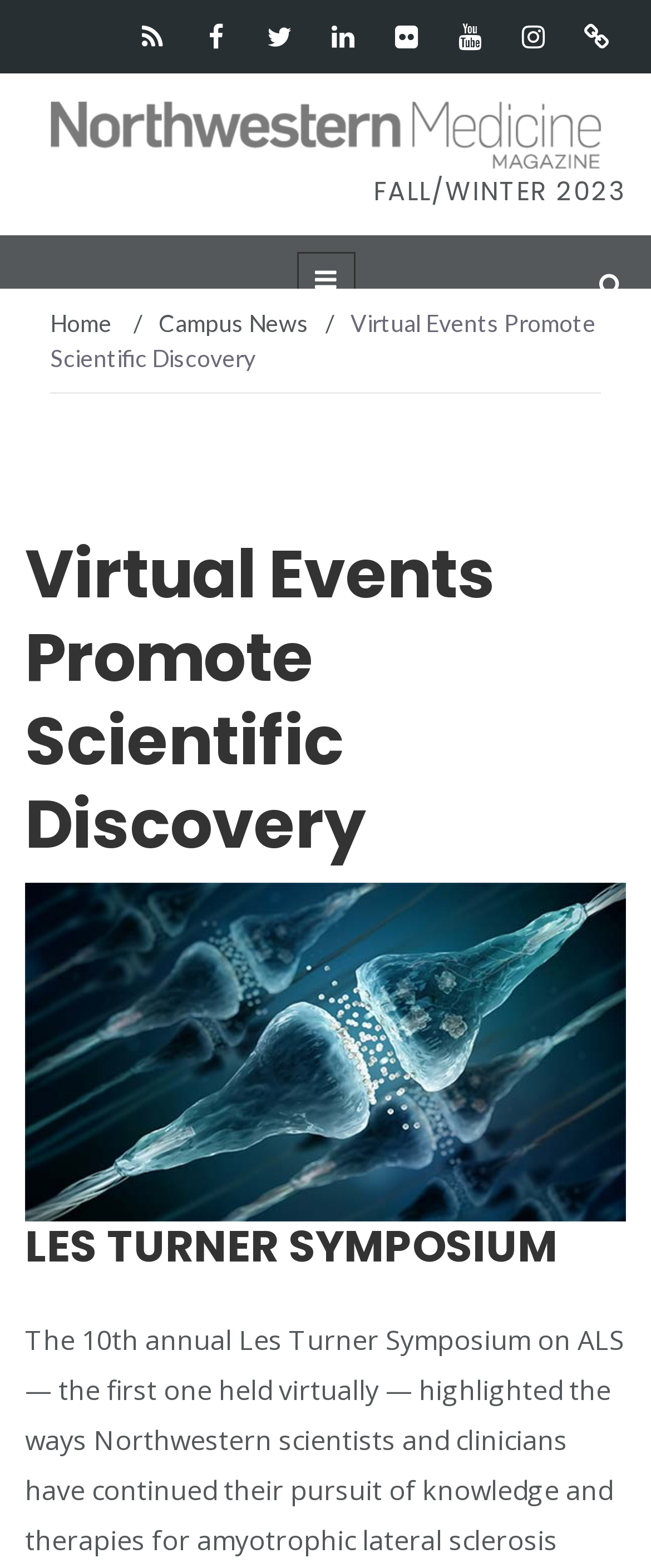Identify the bounding box coordinates for the region to click in order to carry out this instruction: "Go to NM Magazine". Provide the coordinates using four float numbers between 0 and 1, formatted as [left, top, right, bottom].

[0.038, 0.075, 0.962, 0.093]